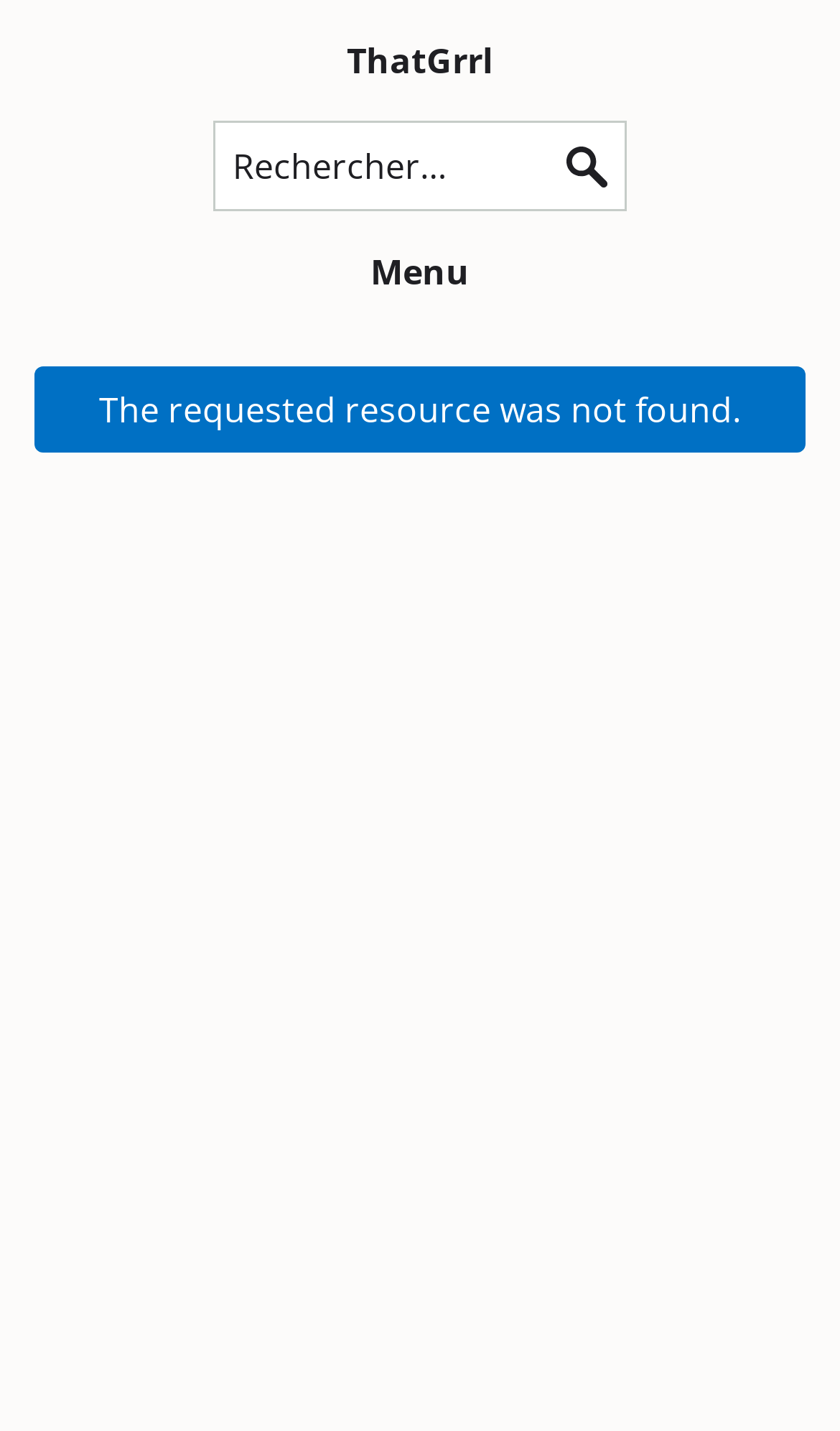Given the description "Rechercher", provide the bounding box coordinates of the corresponding UI element.

[0.649, 0.084, 0.746, 0.148]